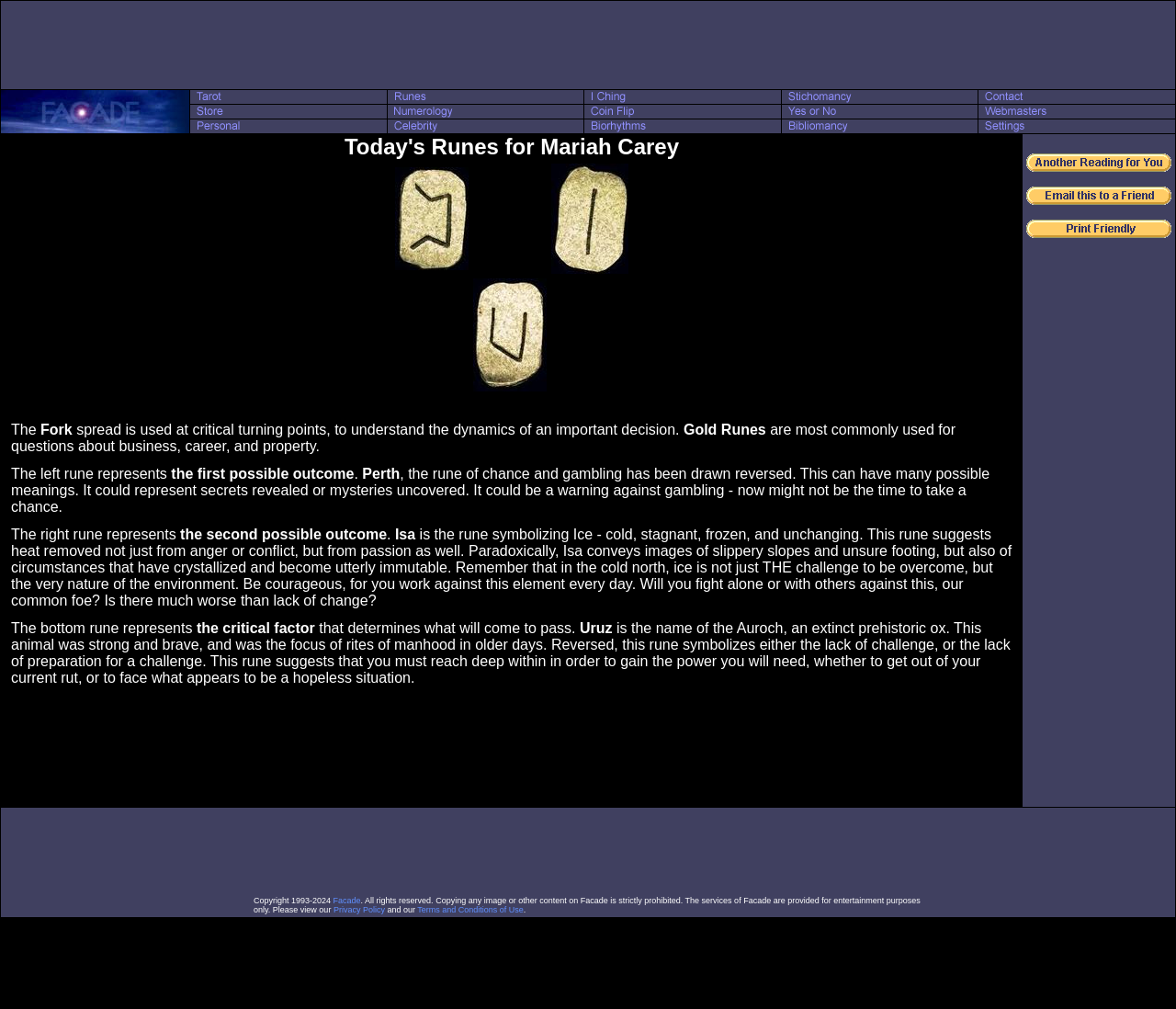Identify and extract the main heading from the webpage.

Today's Runes for Mariah Carey